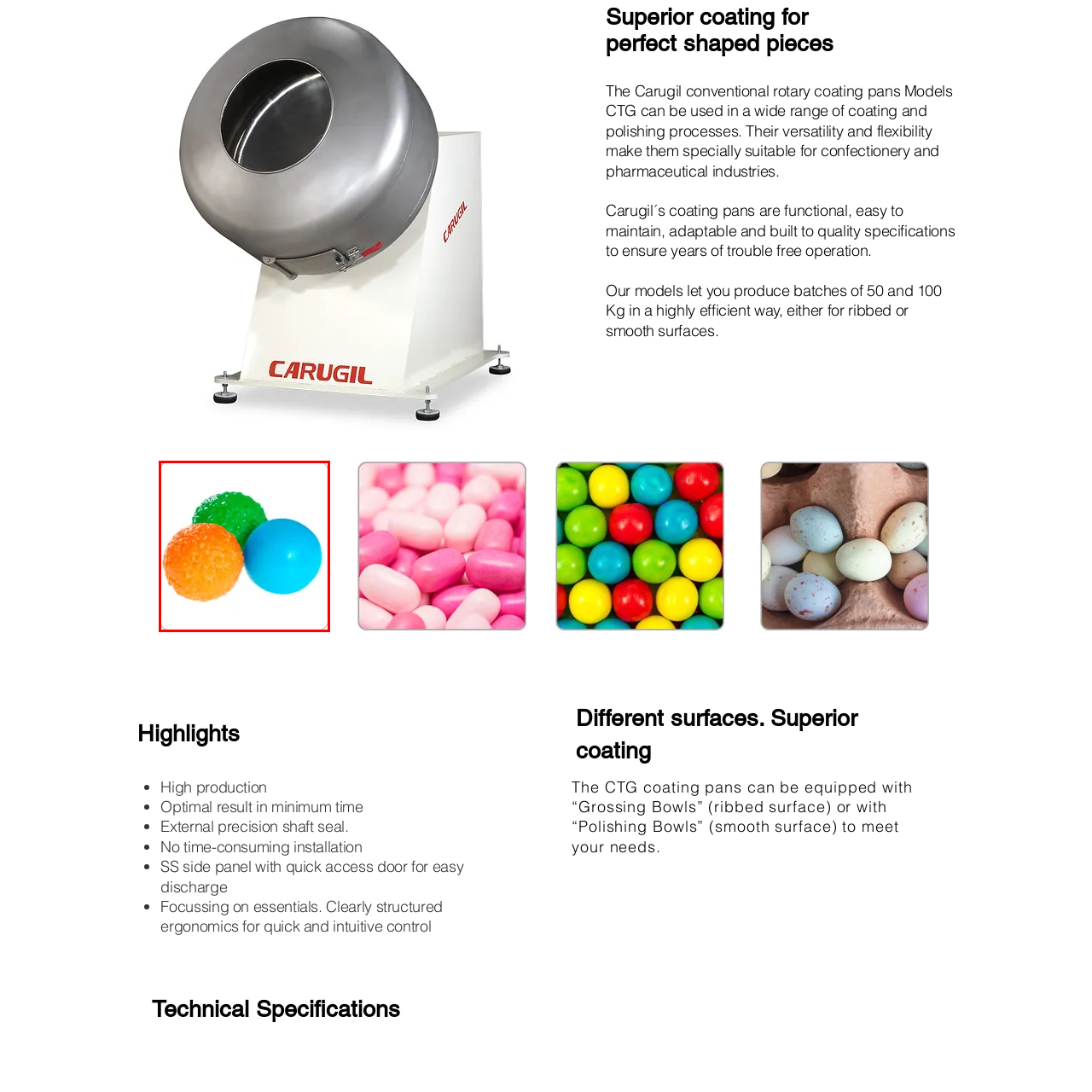Describe in detail the image that is highlighted by the red bounding box.

The image features three vibrant, textured balls in bright colors—green, orange, and blue—displaying a playful and inviting appearance. These balls are visually appealing with their glossy surfaces and unique round shapes, likely designed for use in various activities or games. This colorful arrangement adds a fun element to the overall context, which suggests a focus on products related to stability and efficiency, suitable for confectionery and pharmaceutical industries, as highlighted in the surrounding text. The image complements the descriptions of quality and adaptability in the associated rotary coating pans, illustrating a focus on engaging, high-quality production tools.